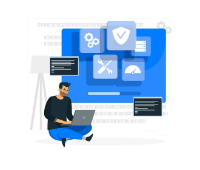Provide a comprehensive description of the image.

The image depicts a professional sitting cross-legged on the floor, engaging with a laptop. Surrounding the individual are graphical elements illustrating various digital services, including gears, a shield symbolizing security, tools, and performance metrics. This visualization conveys the theme of support and maintenance, emphasizing a reliable and proactive approach to managing an online store. The vibrant blue background reinforces the tech-savvy environment, aligning with the message that a skilled team is essential for developing, maintaining, and enhancing nopCommerce platforms.